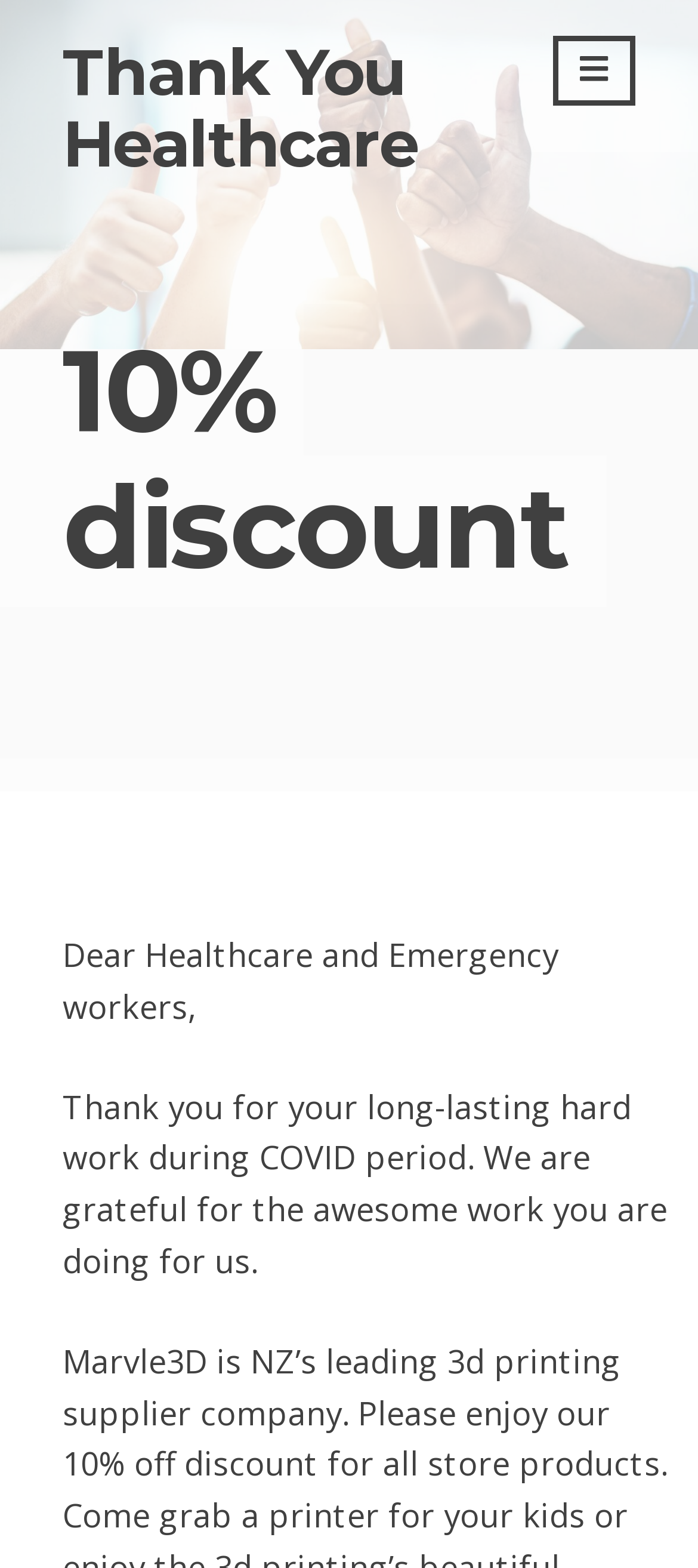Please provide a brief answer to the following inquiry using a single word or phrase:
What is the context of the webpage?

COVID period